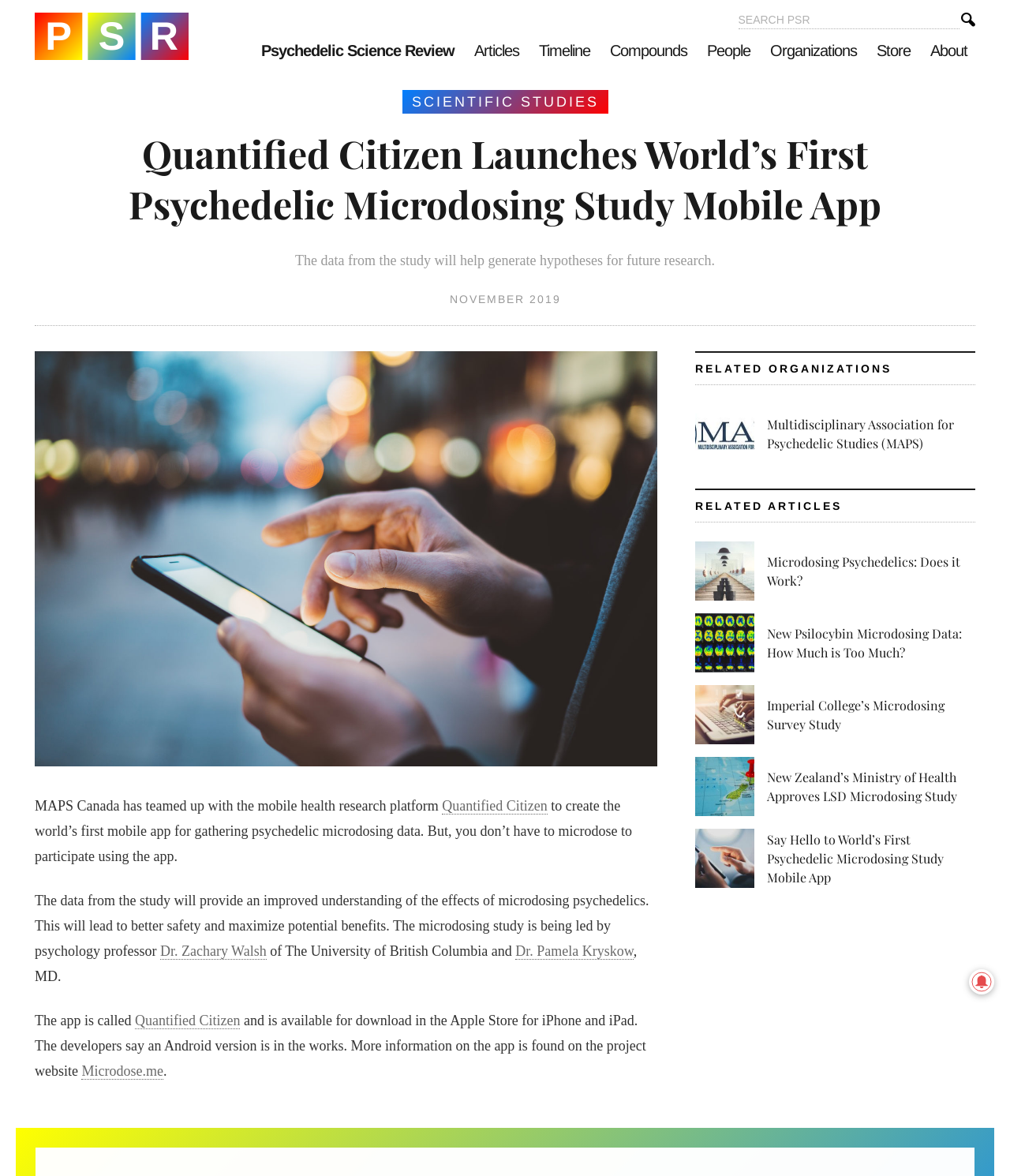Please find the bounding box coordinates for the clickable element needed to perform this instruction: "Search for articles".

[0.73, 0.01, 0.95, 0.025]